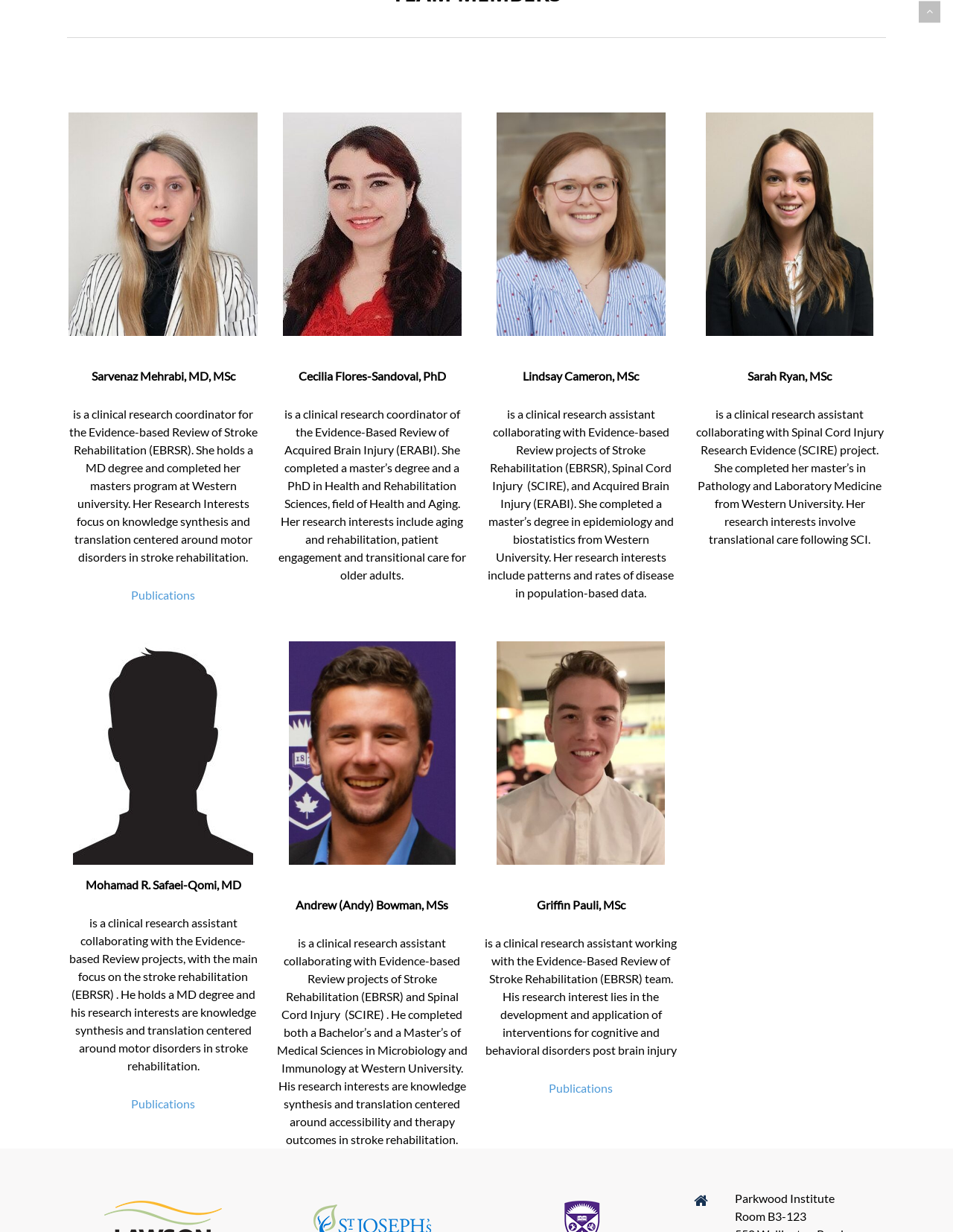How many clinical research assistants are listed?
Please provide a detailed and thorough answer to the question.

By counting the number of StaticText elements describing individuals as clinical research assistants, we can determine that there are 5 clinical research assistants listed: Lindsay Cameron, Sarah Ryan, Mohamad R. Safaei-Qomi, Andrew (Andy) Bowman, and Griffin Pauli.